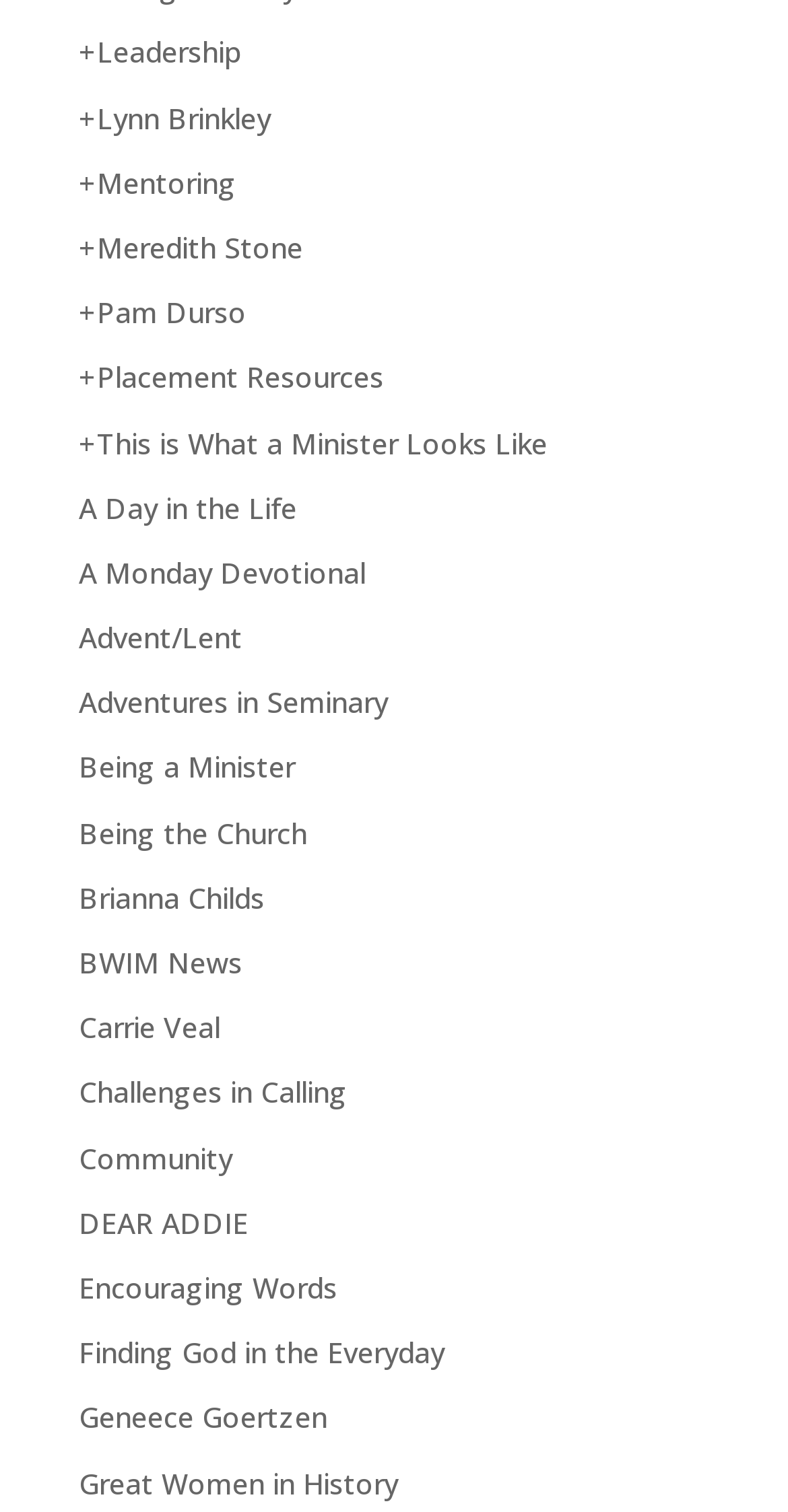From the element description: "Adventures in Seminary", extract the bounding box coordinates of the UI element. The coordinates should be expressed as four float numbers between 0 and 1, in the order [left, top, right, bottom].

[0.1, 0.452, 0.492, 0.477]